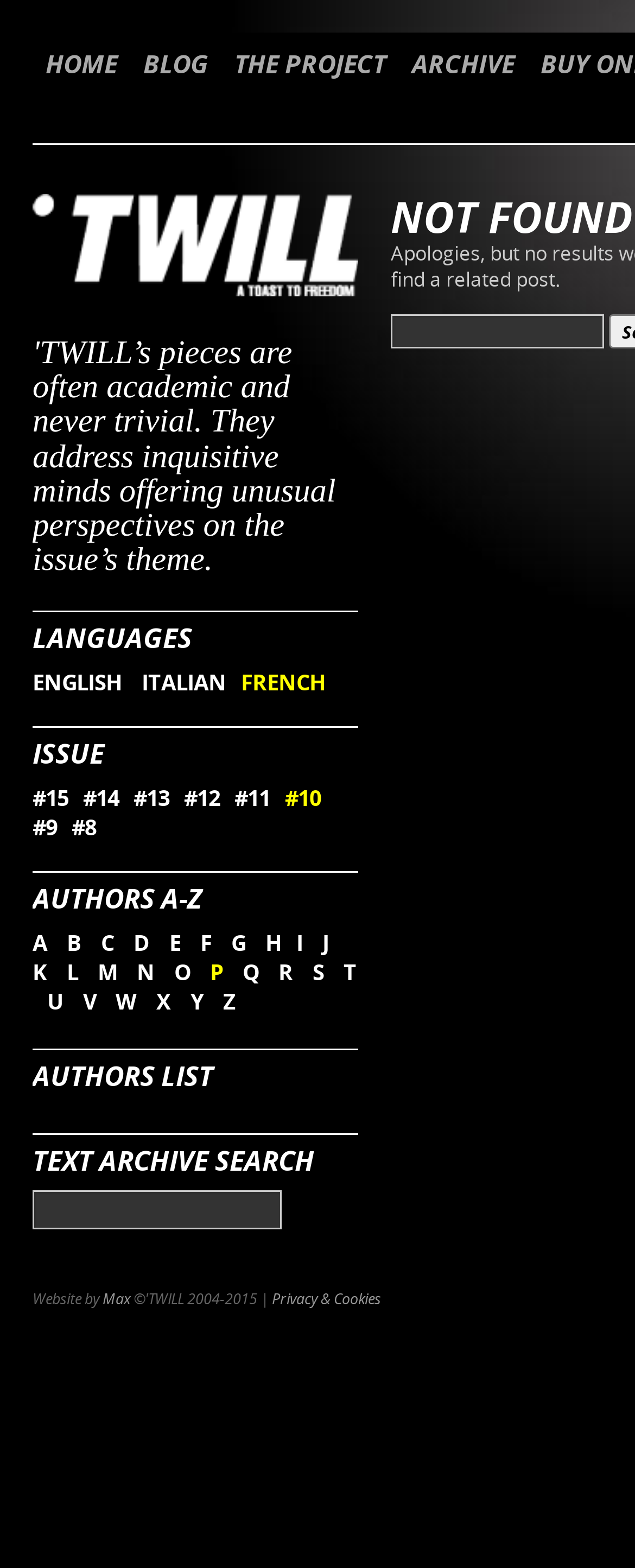Please determine the bounding box coordinates of the element's region to click in order to carry out the following instruction: "search for authors". The coordinates should be four float numbers between 0 and 1, i.e., [left, top, right, bottom].

[0.051, 0.759, 0.444, 0.784]